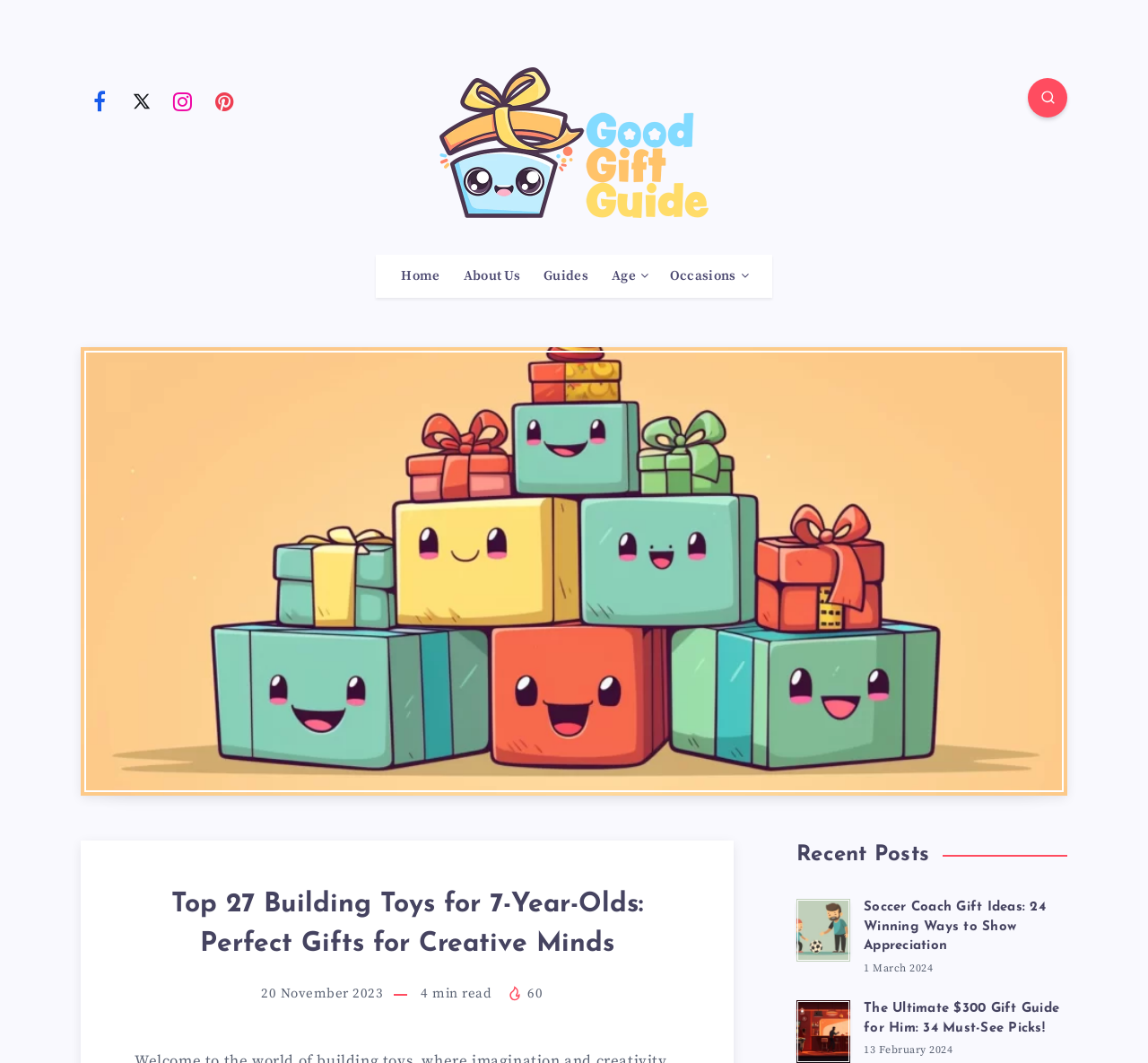Can you specify the bounding box coordinates of the area that needs to be clicked to fulfill the following instruction: "Check out the 'Guides' section"?

[0.474, 0.252, 0.512, 0.268]